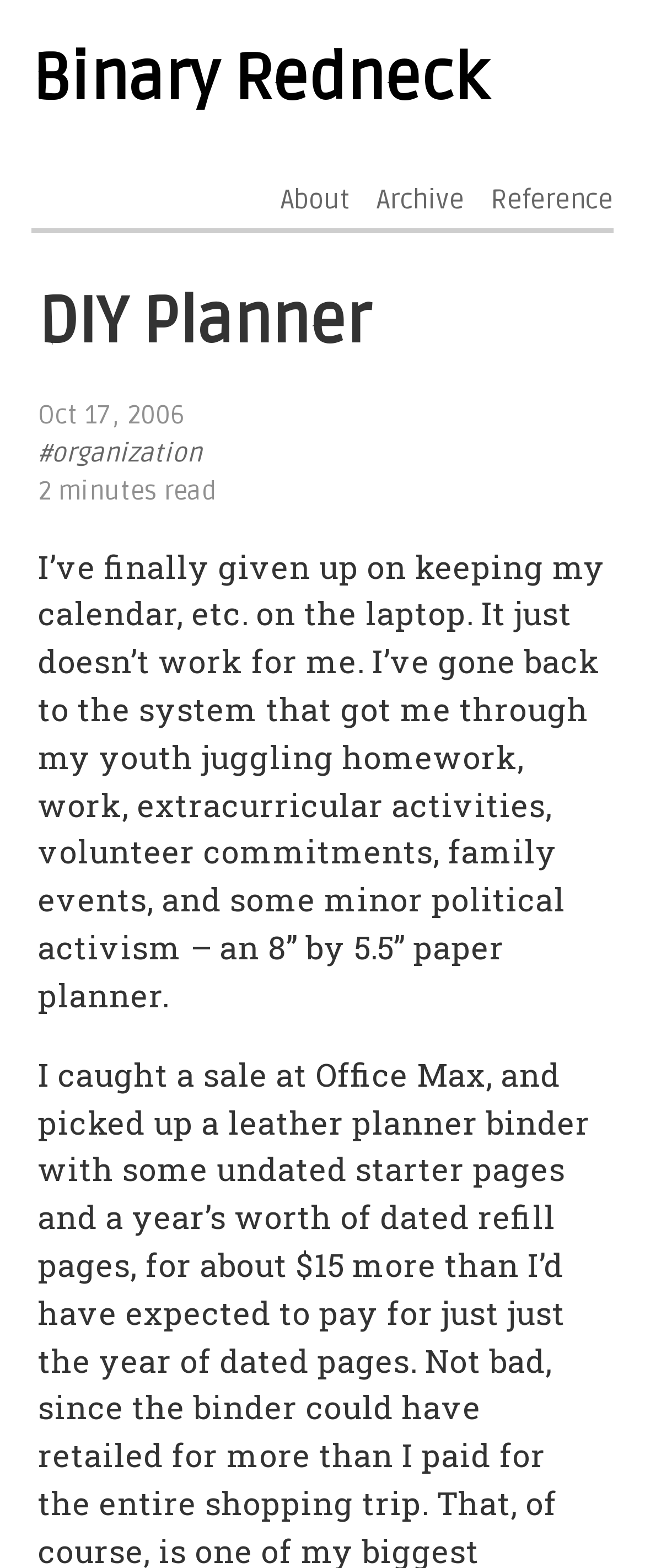Using the given element description, provide the bounding box coordinates (top-left x, top-left y, bottom-right x, bottom-right y) for the corresponding UI element in the screenshot: About

[0.435, 0.117, 0.543, 0.138]